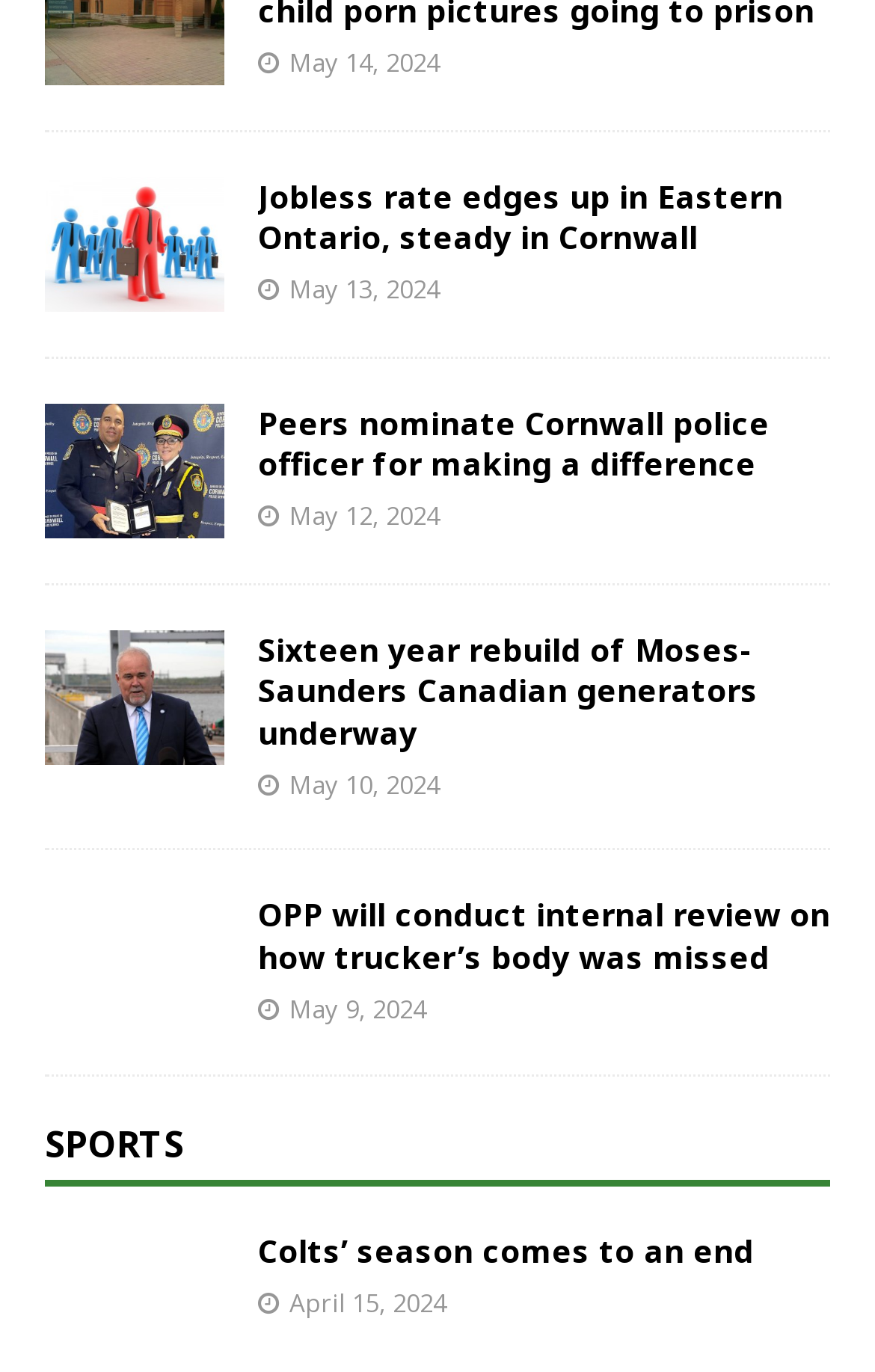Please identify the bounding box coordinates of the region to click in order to complete the task: "Click the 'SEARCH' link". The coordinates must be four float numbers between 0 and 1, specified as [left, top, right, bottom].

None